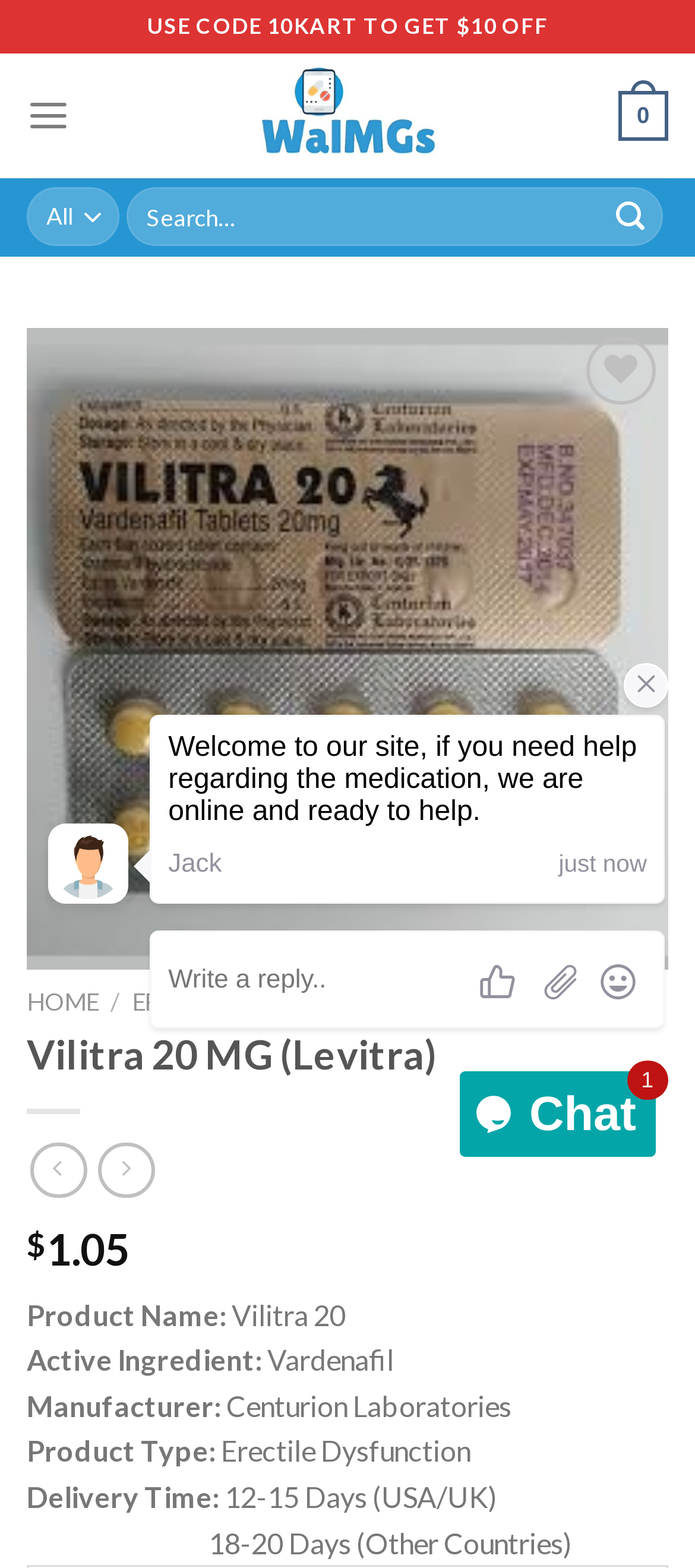Please locate the bounding box coordinates of the element that should be clicked to achieve the given instruction: "View product details of Vilitra 20 mg".

[0.038, 0.4, 0.962, 0.421]